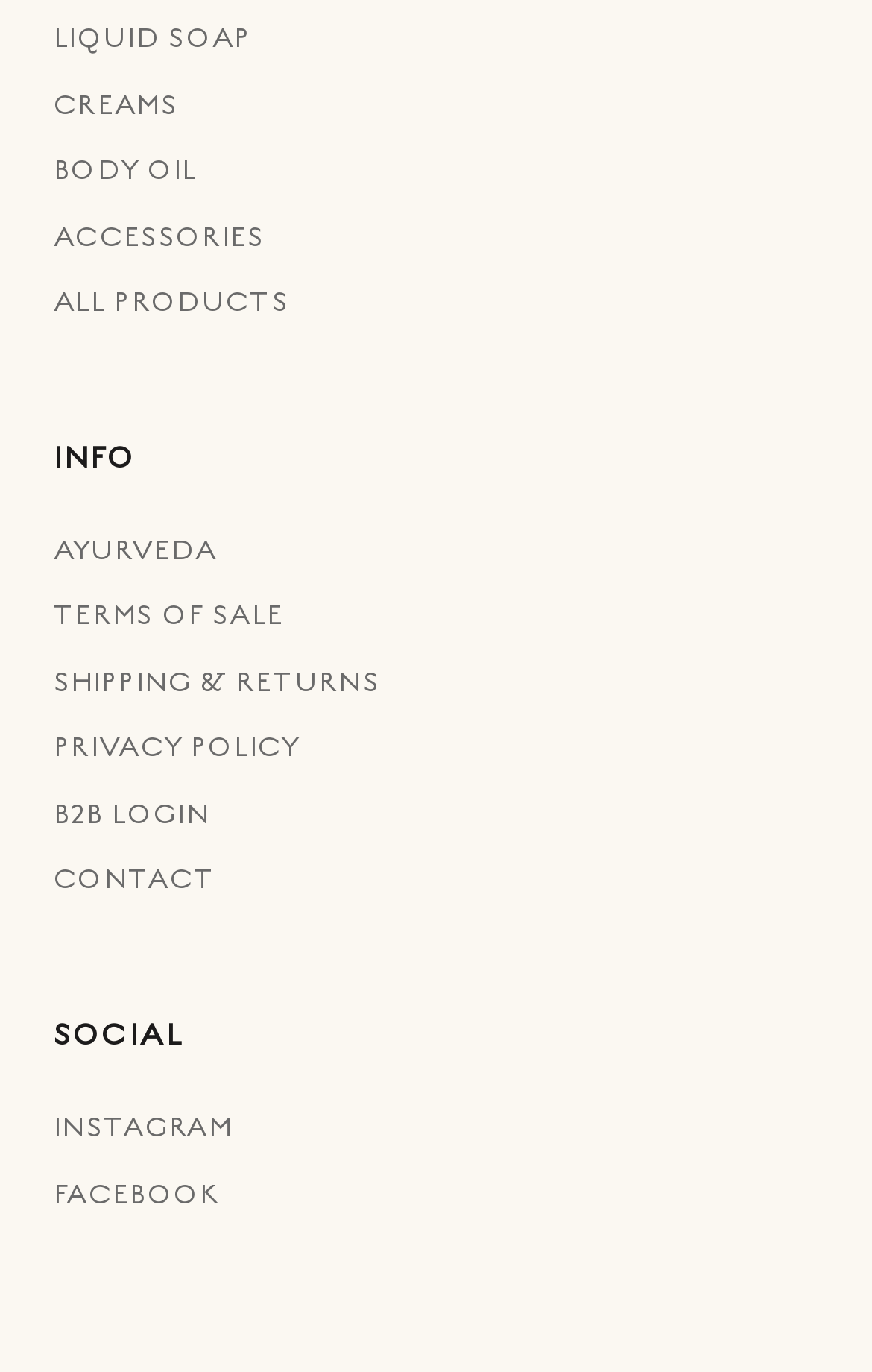Please specify the bounding box coordinates in the format (top-left x, top-left y, bottom-right x, bottom-right y), with values ranging from 0 to 1. Identify the bounding box for the UI component described as follows: Terms of sale

[0.062, 0.434, 0.938, 0.466]